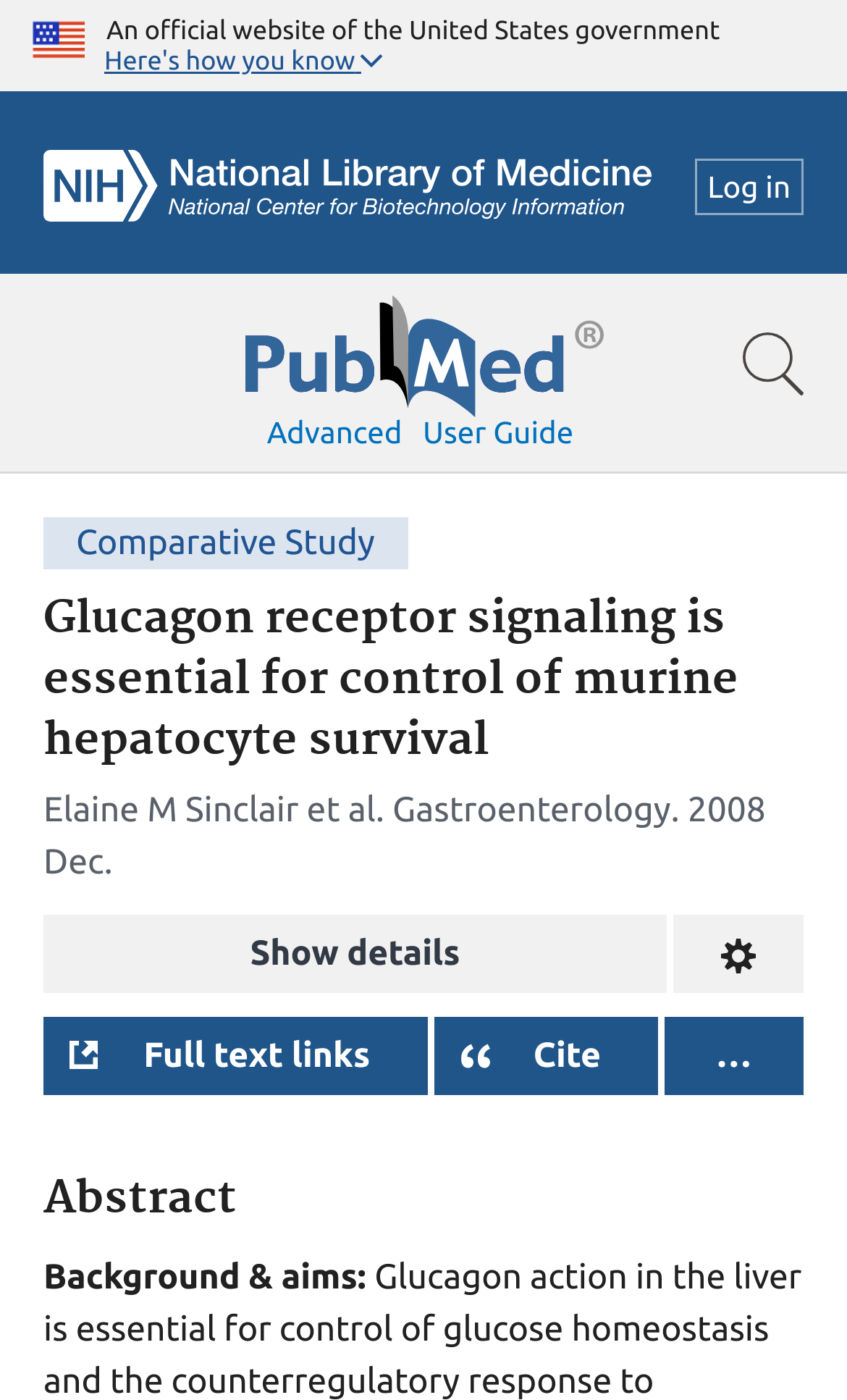Extract the primary headline from the webpage and present its text.

Glucagon receptor signaling is essential for control of murine hepatocyte survival